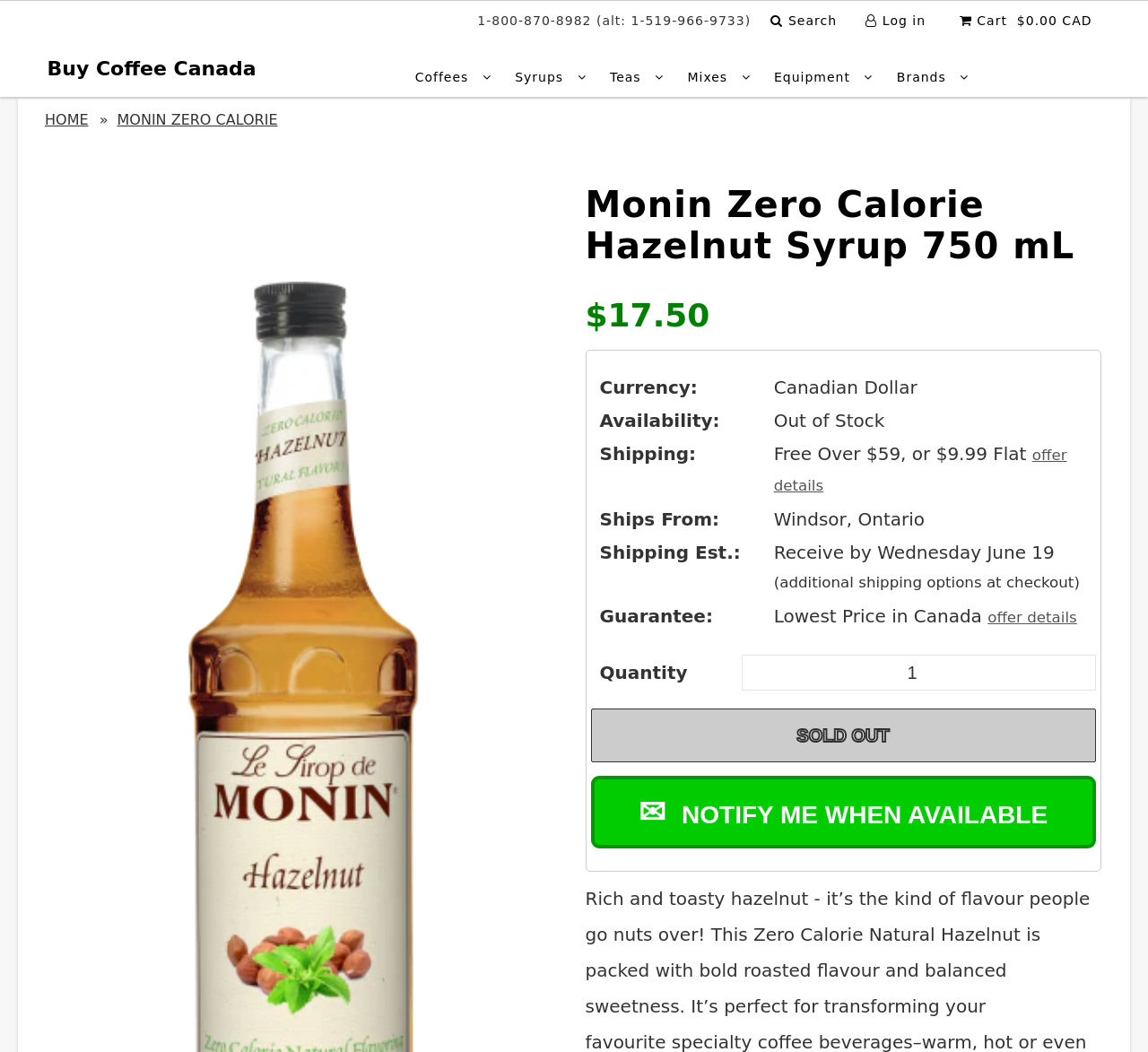Generate a thorough caption that explains the contents of the webpage.

This webpage is about a product, specifically the Monin Zero Calorie Hazelnut Syrup 750 mL, sold on the Buy Coffee Canada website. At the top of the page, there is a navigation bar with links to "Search", "Log in", and "Cart" on the right side, and a phone number and alternative phone number on the left side. Below the navigation bar, there is a secondary navigation menu with links to different categories such as "Coffees", "Syrups", "Teas", "Mixes", "Equipment", and "Brands".

The main content of the page is divided into two sections. On the left side, there is a section with the product title "Monin Zero Calorie Hazelnut Syrup 750 mL" in a large font, followed by the price "$17.50" and some product details such as "Currency: Canadian Dollar", "Availability: Out of Stock", "Shipping: Free Over $59, or $9.99 Flat", and "Ships From: Windsor, Ontario". There is also a "Quantity" selector and a "Sold Out" button, which is disabled.

On the right side of the page, there is a call-to-action button "✉NOTIFY ME WHEN AVAILABLE" for users to be notified when the product is back in stock. Above this button, there is a "SOLD OUT" label. At the bottom of the page, there is a short description of the product, mentioning its flavor and characteristics.